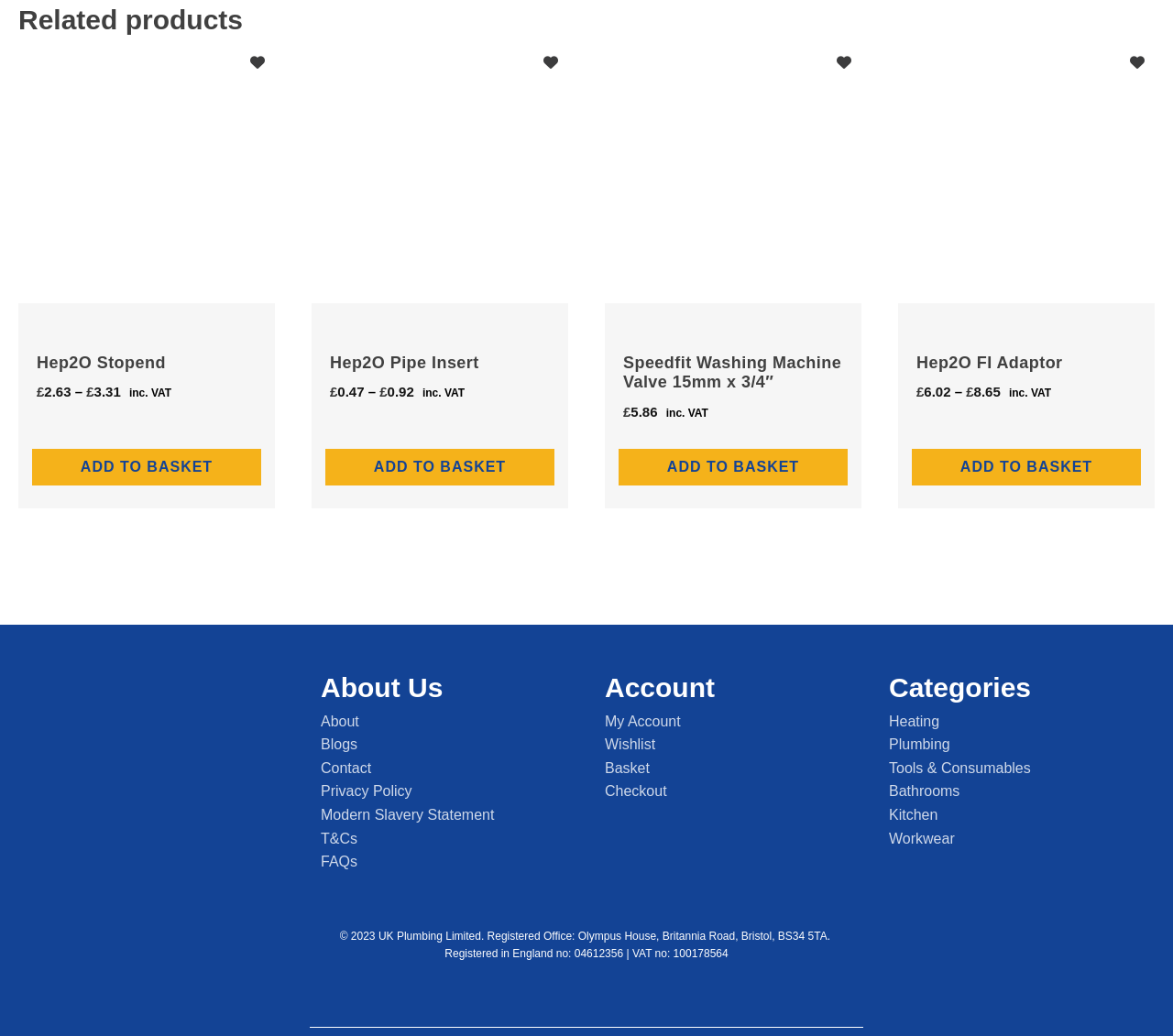Can you determine the bounding box coordinates of the area that needs to be clicked to fulfill the following instruction: "Select options for Hep2O Pipe Insert"?

[0.277, 0.428, 0.473, 0.473]